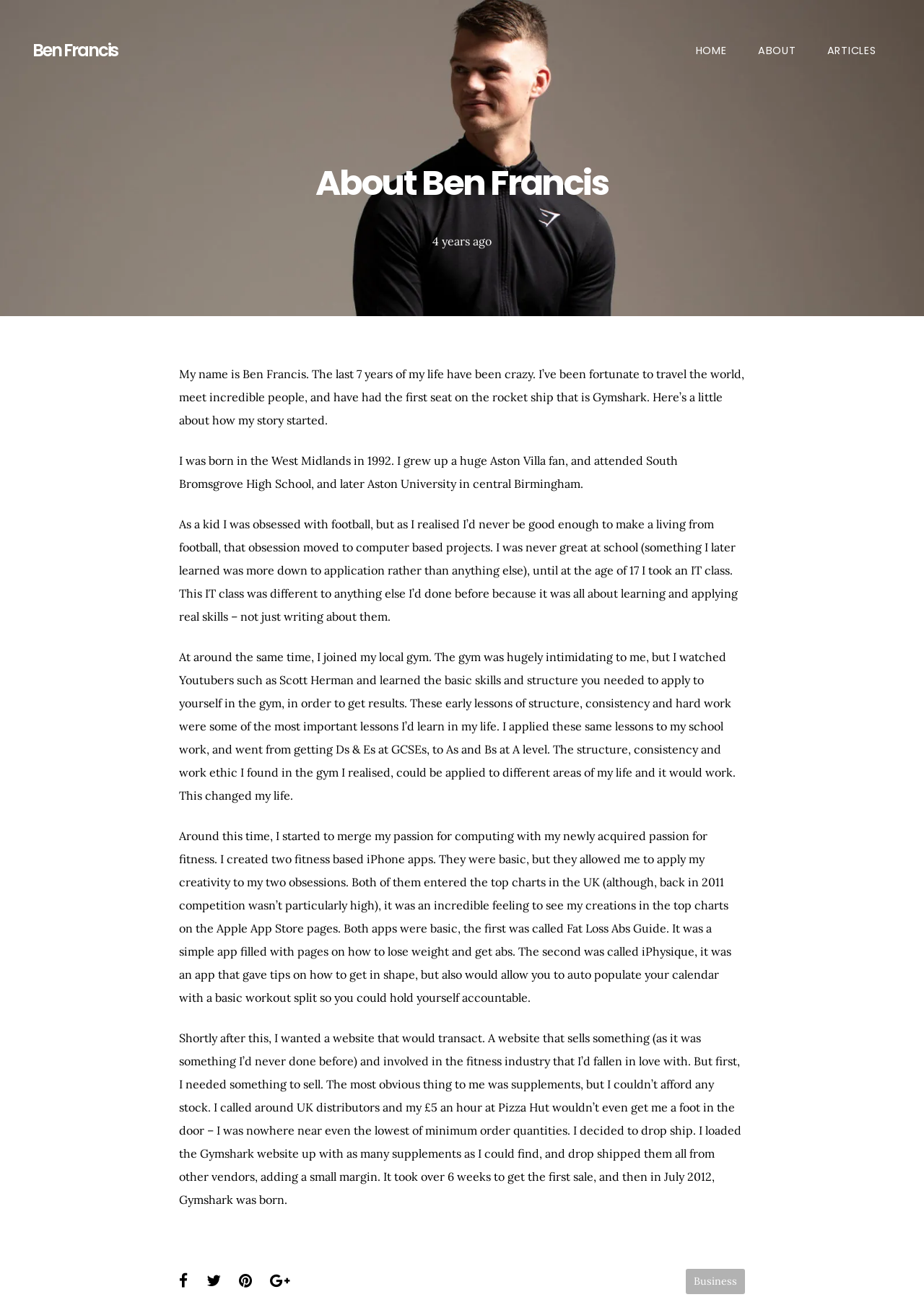Summarize the webpage in an elaborate manner.

This webpage is about Ben Francis, the founder of Gymshark and a British entrepreneur. At the top, there is a heading with his name, followed by a brief description of himself as the Gymshark founder and entrepreneur. Below this, there are three links to navigate to different sections of the website: HOME, ABOUT, and ARTICLES.

The main content of the page is an article about Ben Francis' life story. The article is divided into several paragraphs, each describing a different period of his life. The text is positioned in the middle of the page, spanning from the top to the bottom.

On the top-right side of the page, there are several links to social media platforms, represented by icons. Below the article, there are links to categories, including Business, and a section with tags.

The overall structure of the page is simple and easy to follow, with a clear hierarchy of headings and paragraphs. The text is well-organized and easy to read, with a clear focus on Ben Francis' life story and his journey as an entrepreneur.